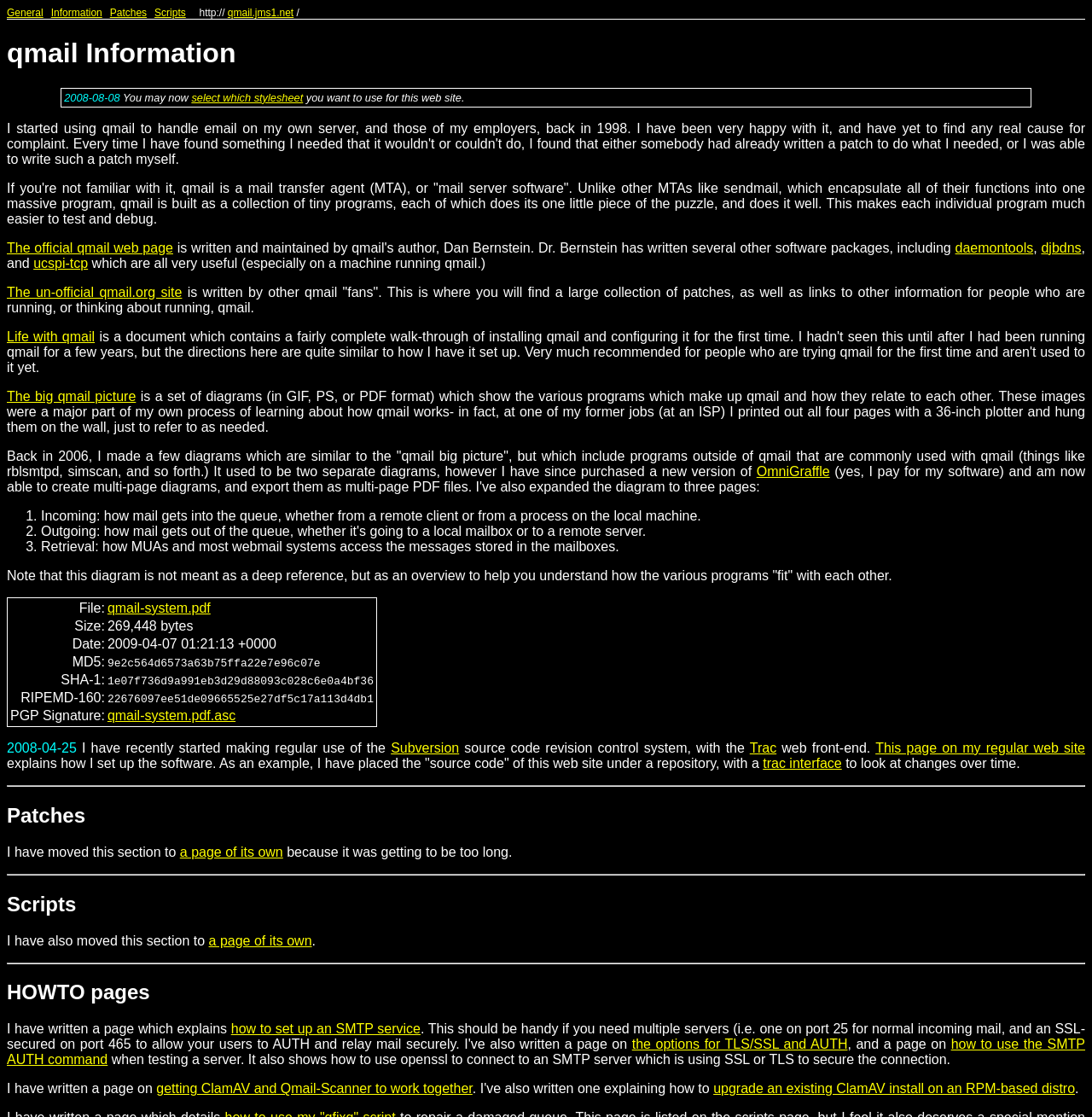Explain in detail what is displayed on the webpage.

The webpage is about qmail information, with a focus on providing resources and guides for users. At the top, there are four links: "General", "Information", "Patches", and "Scripts", which likely lead to different sections of the webpage or related websites.

Below the links, there is a heading "qmail Information" and a brief description of qmail as a mail transfer agent (MTA) and its architecture. The text explains that qmail is built as a collection of small programs, each doing a specific task, making it easier to test and debug.

The webpage then provides several links to related resources, including the official qmail web page, daemontools, djbdns, and ucspi-tcp. There are also links to other qmail-related websites, such as the un-official qmail.org site and "Life with qmail".

The webpage also features a section on diagrams, including "The big qmail picture", which shows the various programs that make up qmail and how they relate to each other. There is also a section on a diagram that includes programs outside of qmail that are commonly used with qmail.

Further down, there is a list of three points explaining how mail gets into the queue and how MUAs and webmail systems access the messages stored in the mailboxes. Below this list, there is a note stating that the diagram is not meant as a deep reference but as an overview to help understand how the various programs "fit" with each other.

The webpage also features a table with information about a file, including its name, size, date, MD5, SHA-1, and RIPEMD-160 hashes, as well as a PGP signature. There are also links to Subversion and Trac, which are source code revision control systems.

At the bottom of the webpage, there are sections on patches and scripts, which have been moved to their own pages due to their length. Finally, there is a section on HOWTO pages, which likely provides guides and tutorials on using qmail.